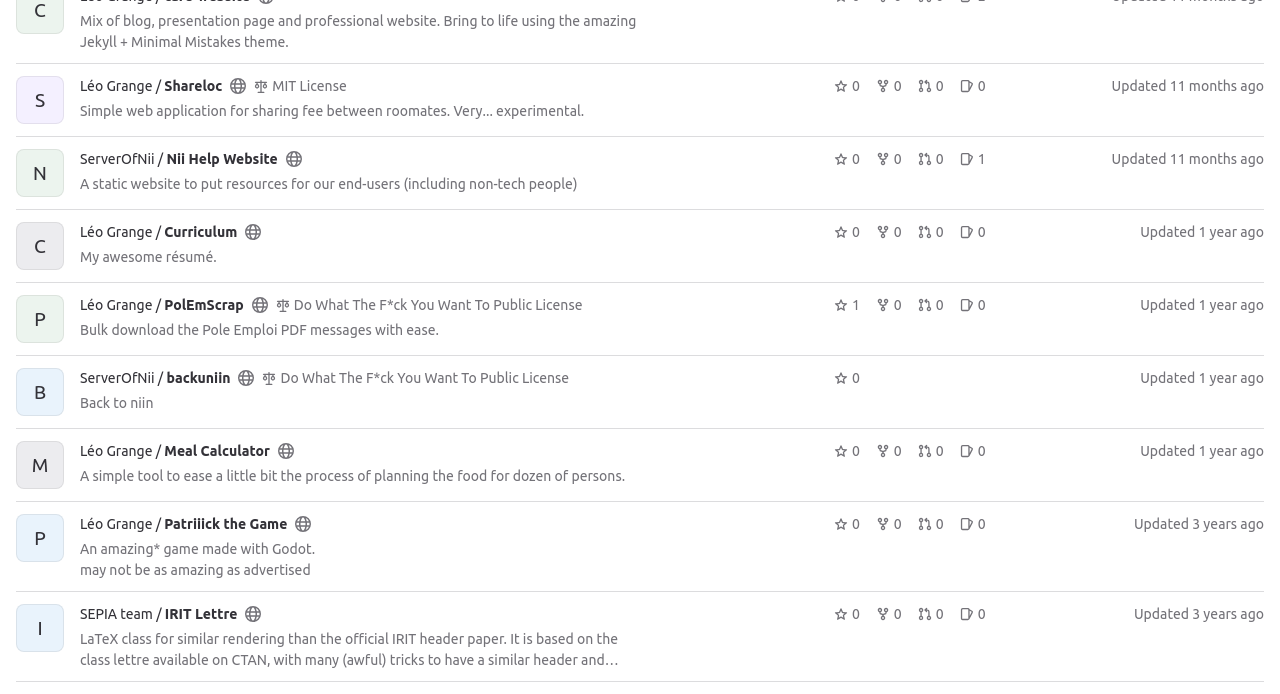Locate and provide the bounding box coordinates for the HTML element that matches this description: "ServerOfNii / backuniin".

[0.062, 0.533, 0.18, 0.556]